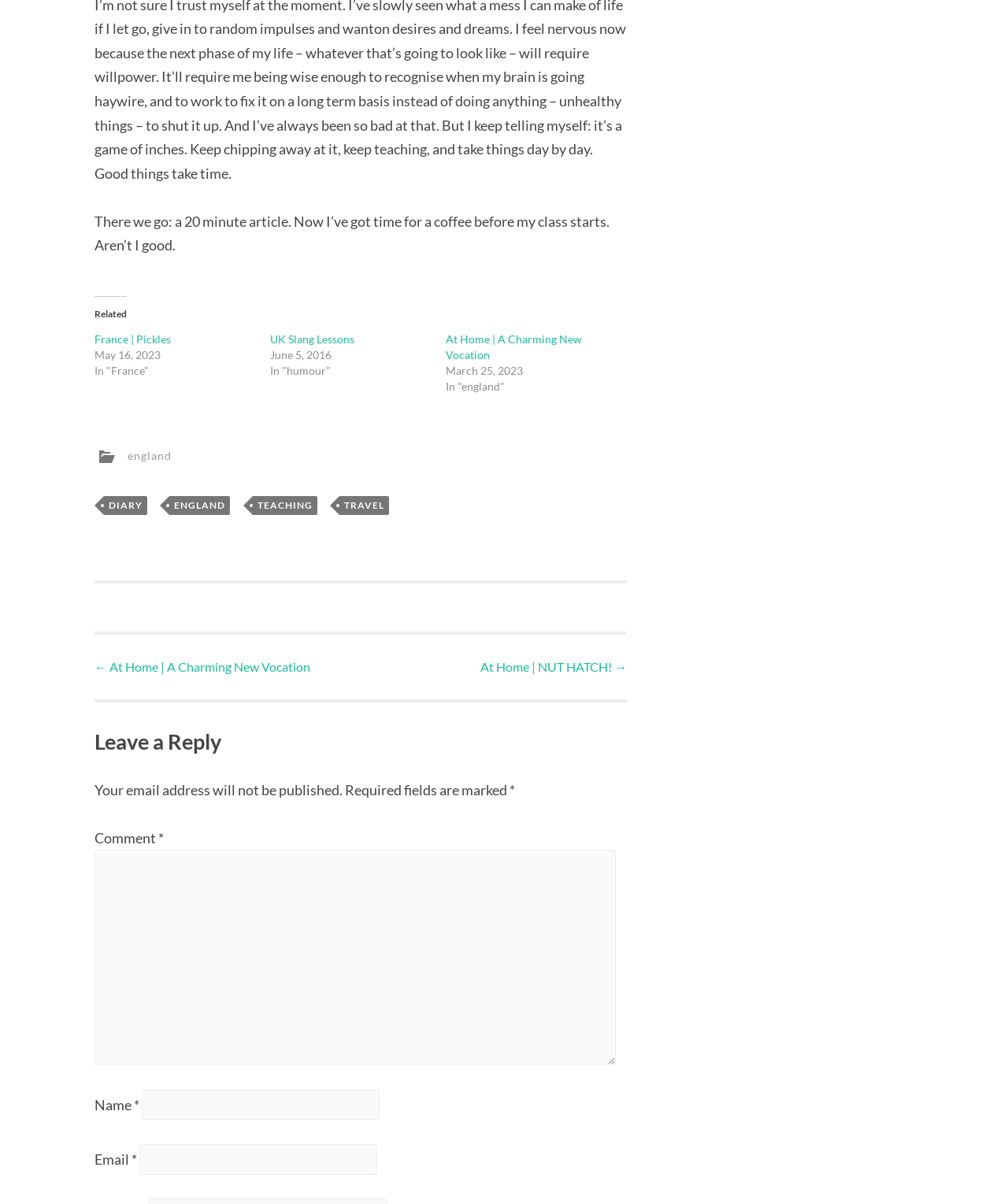Please give a short response to the question using one word or a phrase:
What are the categories of the related articles?

France, humour, england